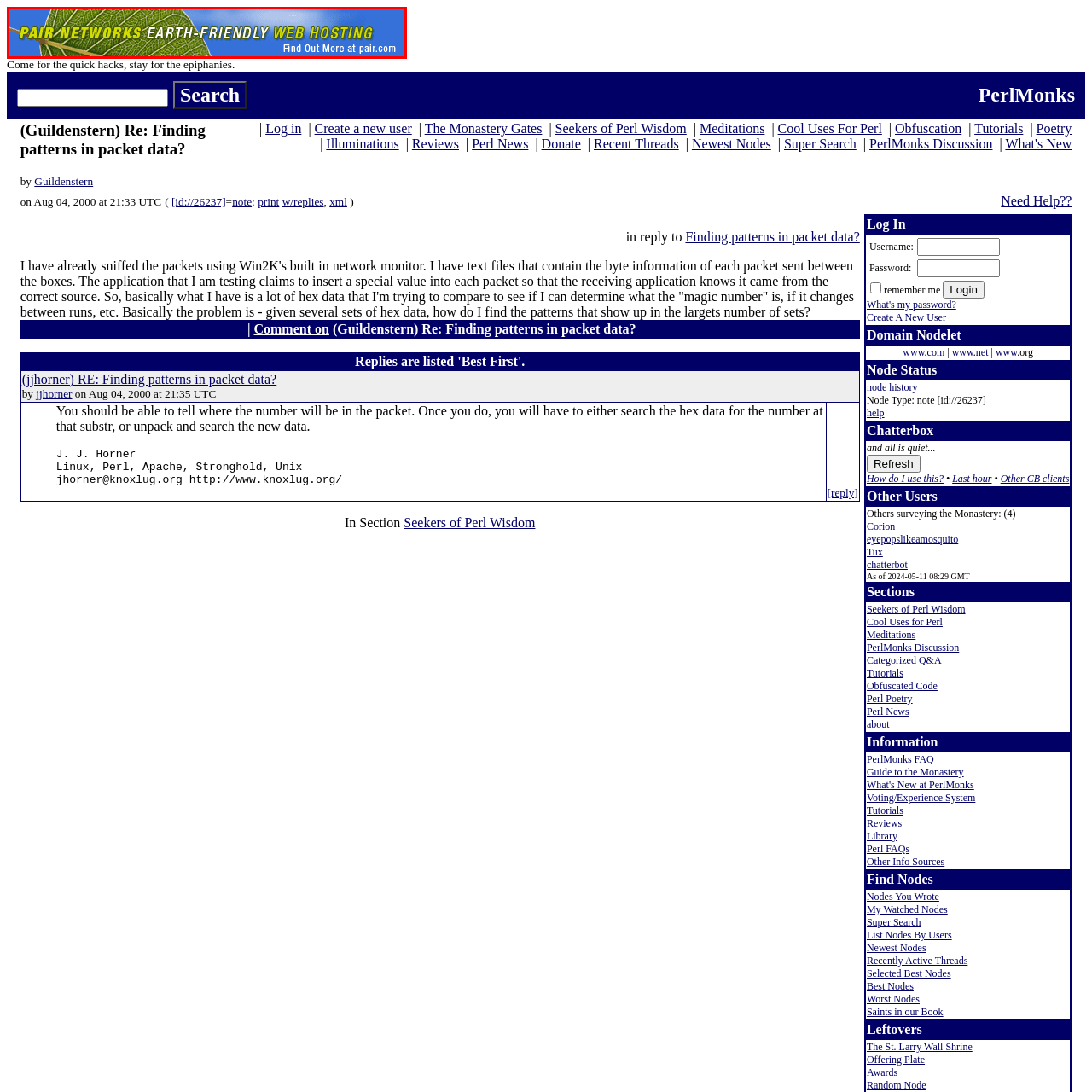What is the main theme of the advertisement?
Check the image enclosed by the red bounding box and reply to the question using a single word or phrase.

Eco-friendliness